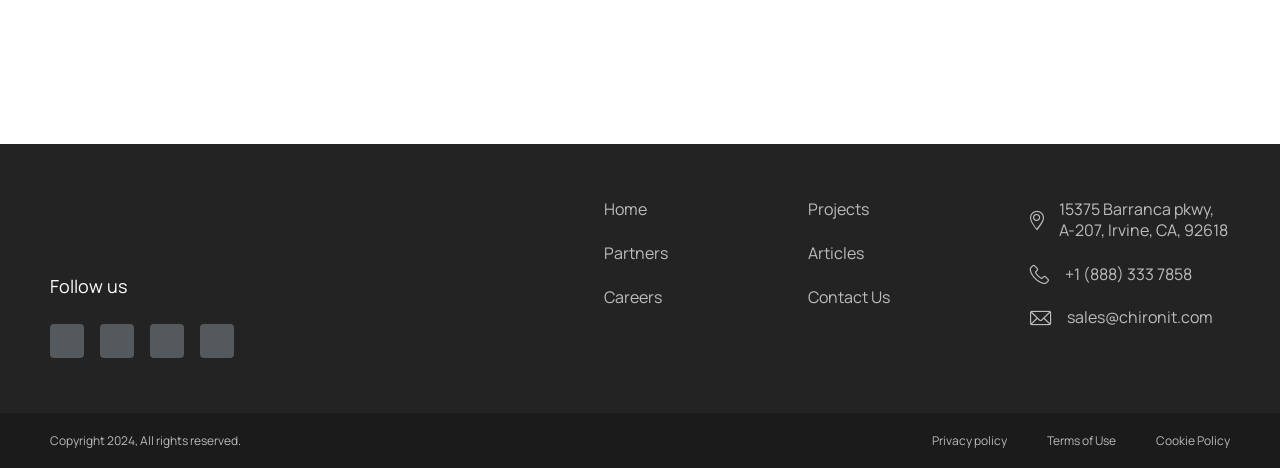What is the copyright year? Please answer the question using a single word or phrase based on the image.

2024